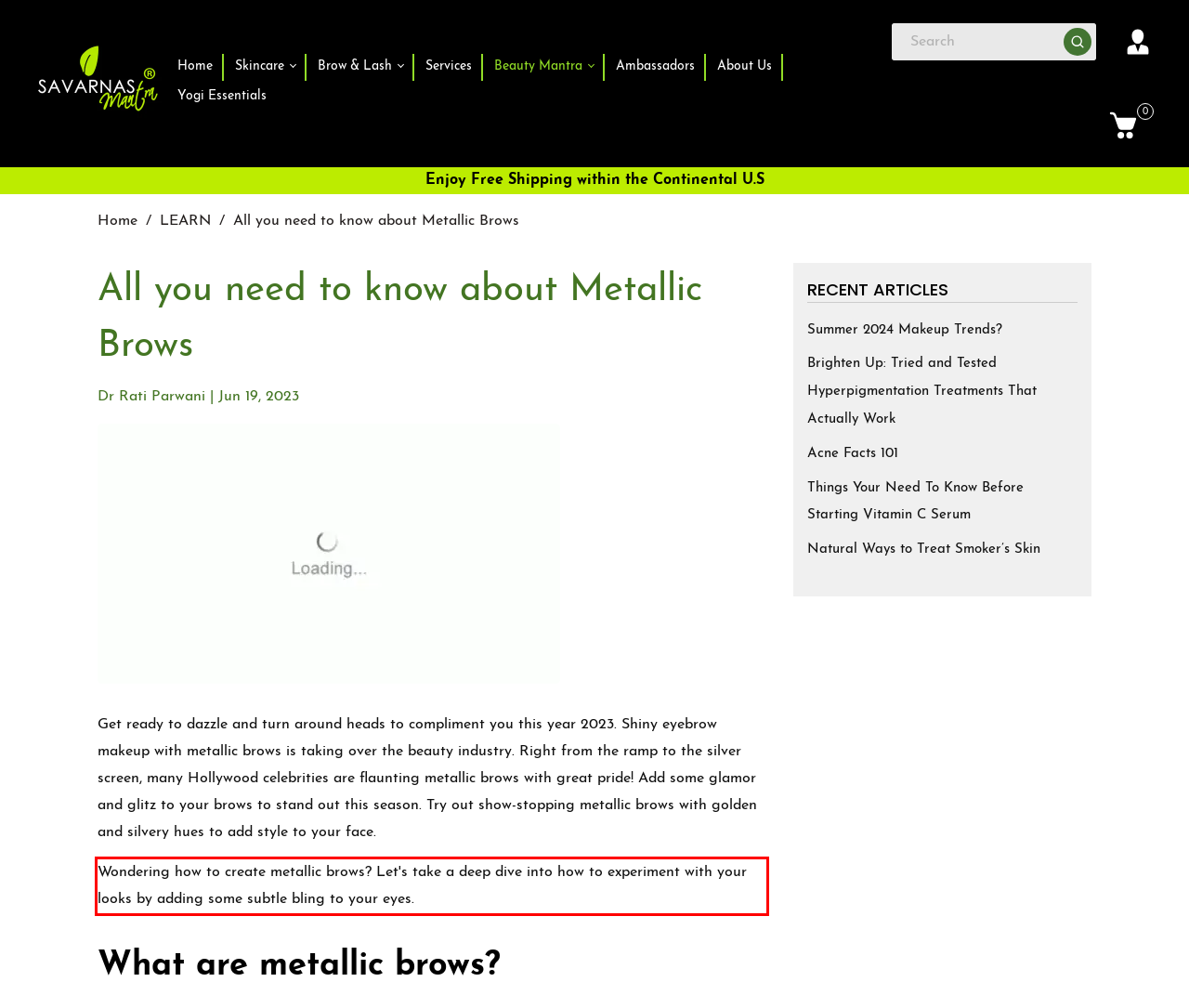Your task is to recognize and extract the text content from the UI element enclosed in the red bounding box on the webpage screenshot.

Wondering how to create metallic brows? Let's take a deep dive into how to experiment with your looks by adding some subtle bling to your eyes.